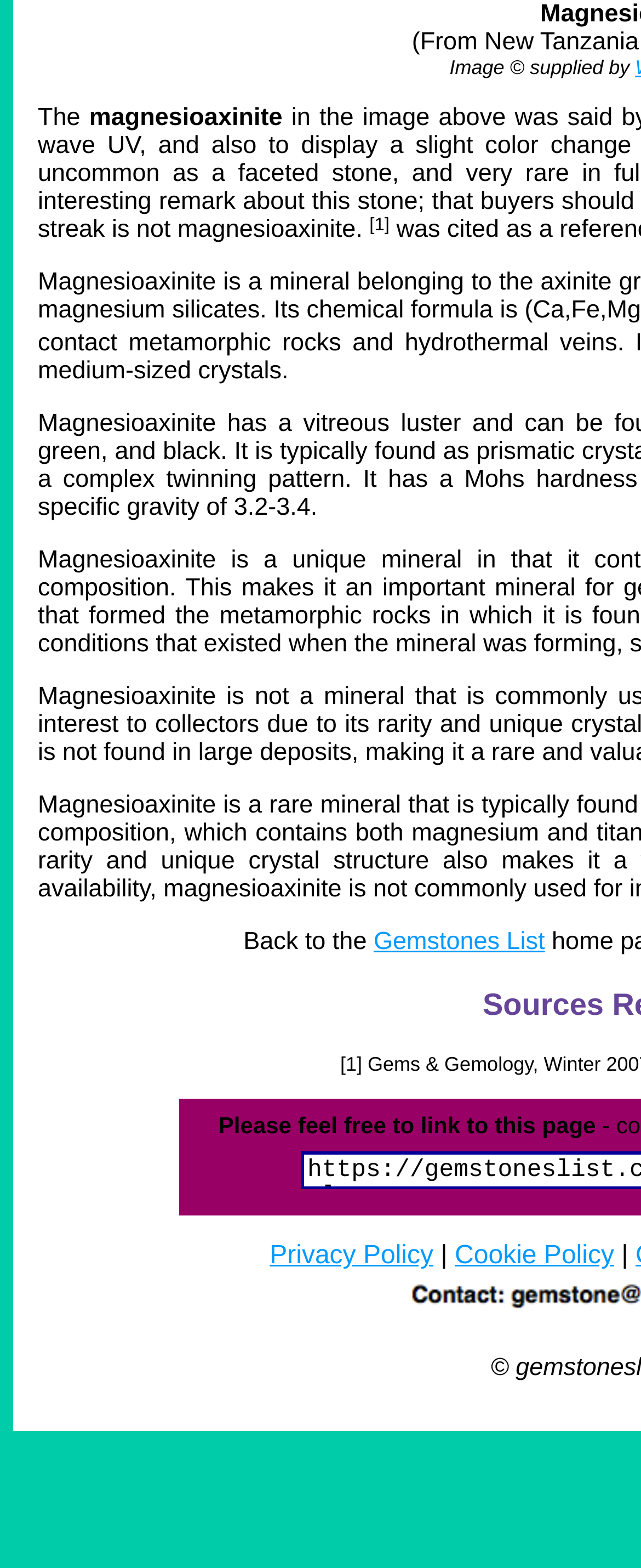Identify the bounding box coordinates for the UI element that matches this description: "Privacy Policy".

[0.421, 0.792, 0.676, 0.81]